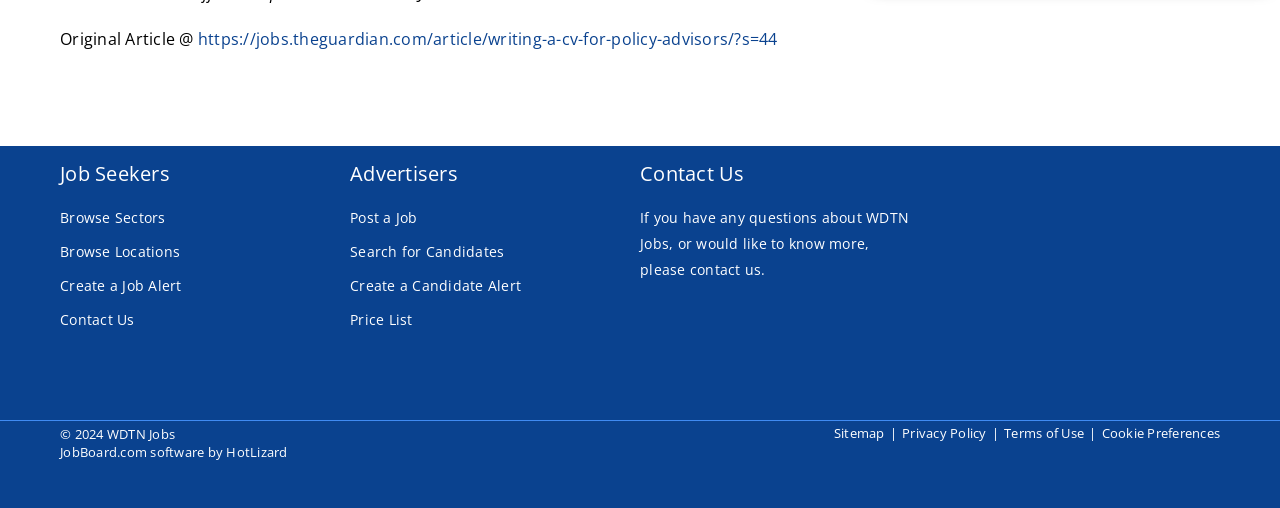Provide a one-word or short-phrase answer to the question:
What is the website for?

Job searching